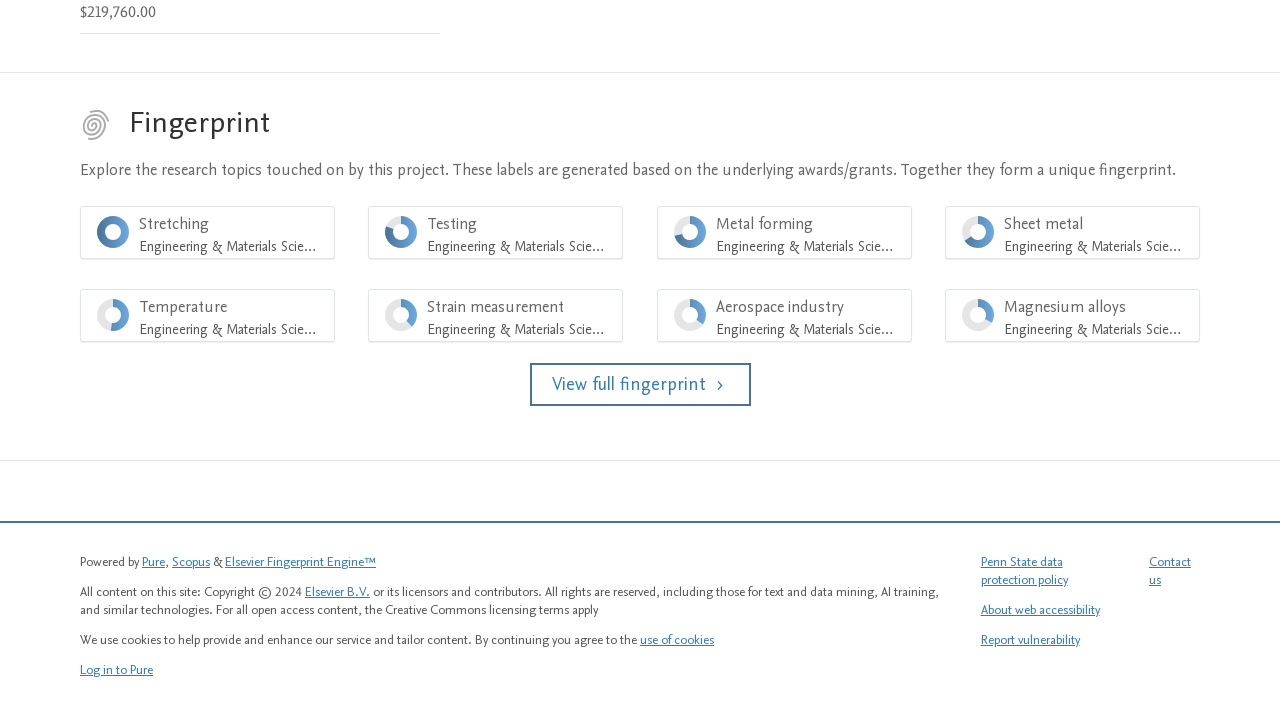What is the main topic of the project?
Analyze the image and provide a thorough answer to the question.

The main topic of the project can be inferred from the menu items under the 'Fingerprint' section, which are all related to Engineering & Materials Science.